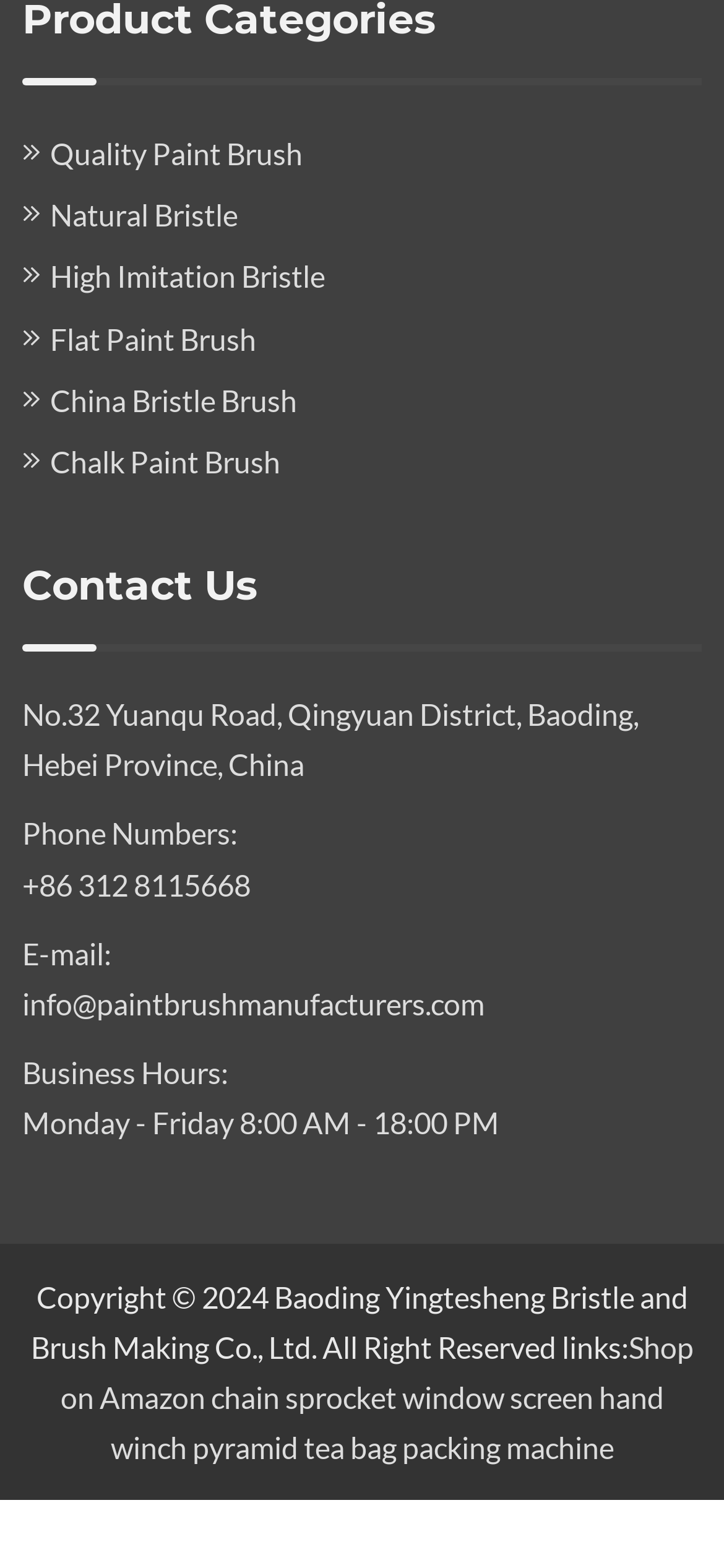Please determine the bounding box coordinates of the clickable area required to carry out the following instruction: "Visit the Amazon shop". The coordinates must be four float numbers between 0 and 1, represented as [left, top, right, bottom].

[0.083, 0.847, 0.958, 0.902]